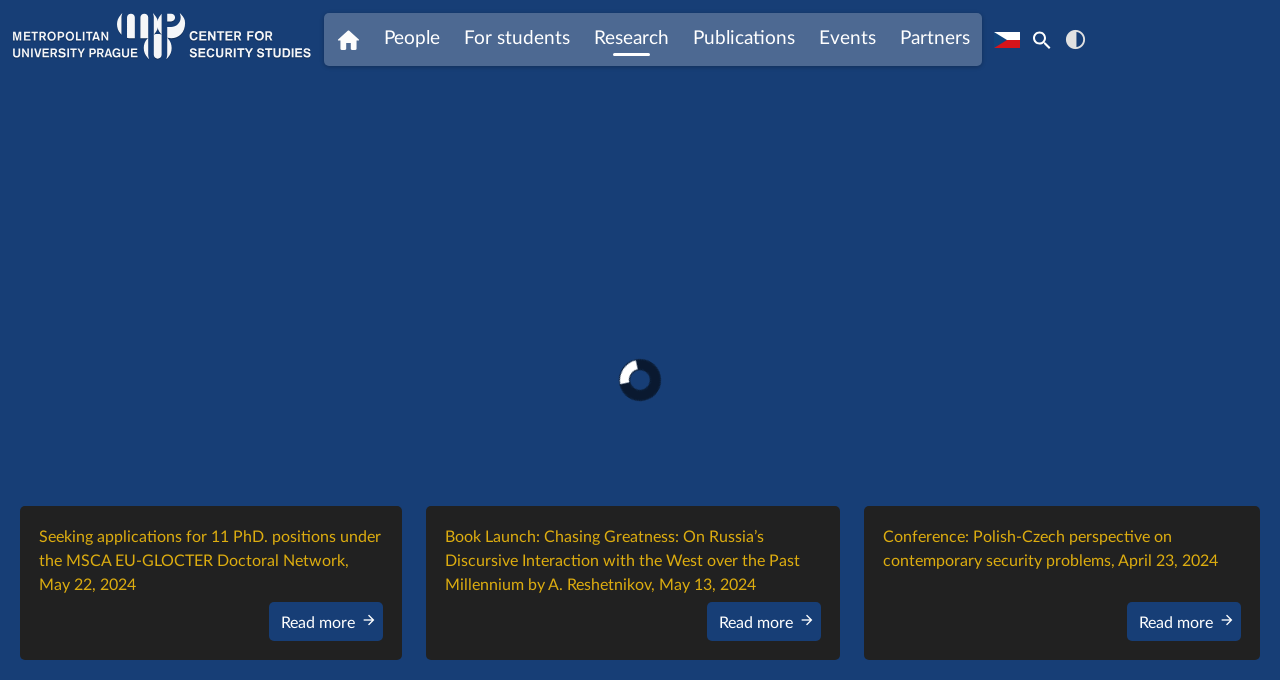Pinpoint the bounding box coordinates of the element to be clicked to execute the instruction: "Go to the People page".

[0.291, 0.019, 0.353, 0.095]